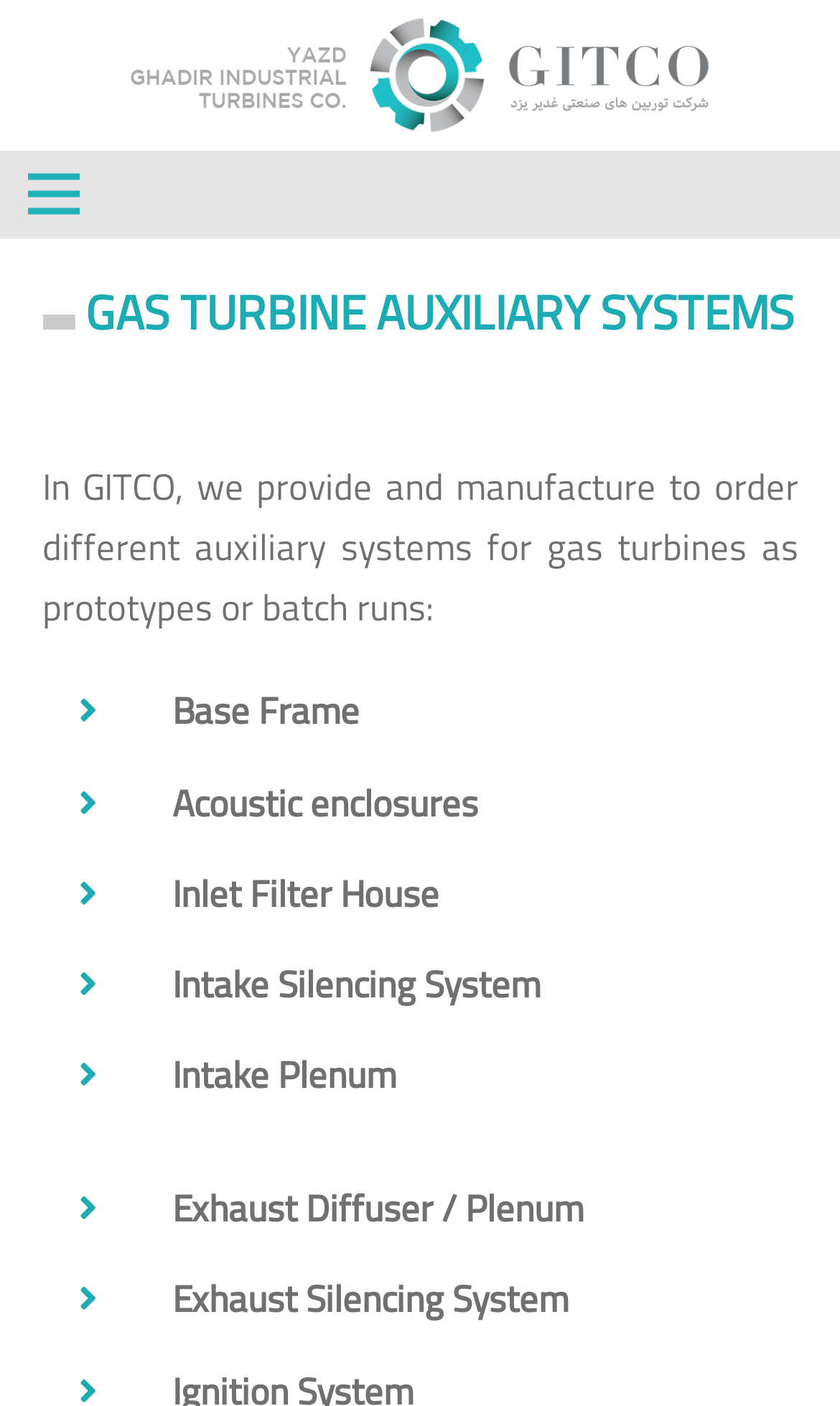Present a detailed account of what is displayed on the webpage.

The webpage is about gas turbine auxiliary systems provided by GITCO. At the top, there is a link on the left side and another link on the right side. Below these links, a prominent heading "GAS TURBINE AUXILIARY SYSTEMS" is centered on the page. 

Following the heading, a paragraph of text explains that GITCO manufactures different auxiliary systems for gas turbines as prototypes or batch runs. 

Below this paragraph, there is a list of specific auxiliary systems, including "Base Frame", "Acoustic enclosures", "Inlet Filter House", "Intake Silencing System", "Intake Plenum", "Exhaust Diffuser / Plenum", and "Exhaust Silencing System". These items are listed vertically, one below the other, and are positioned near the center of the page.